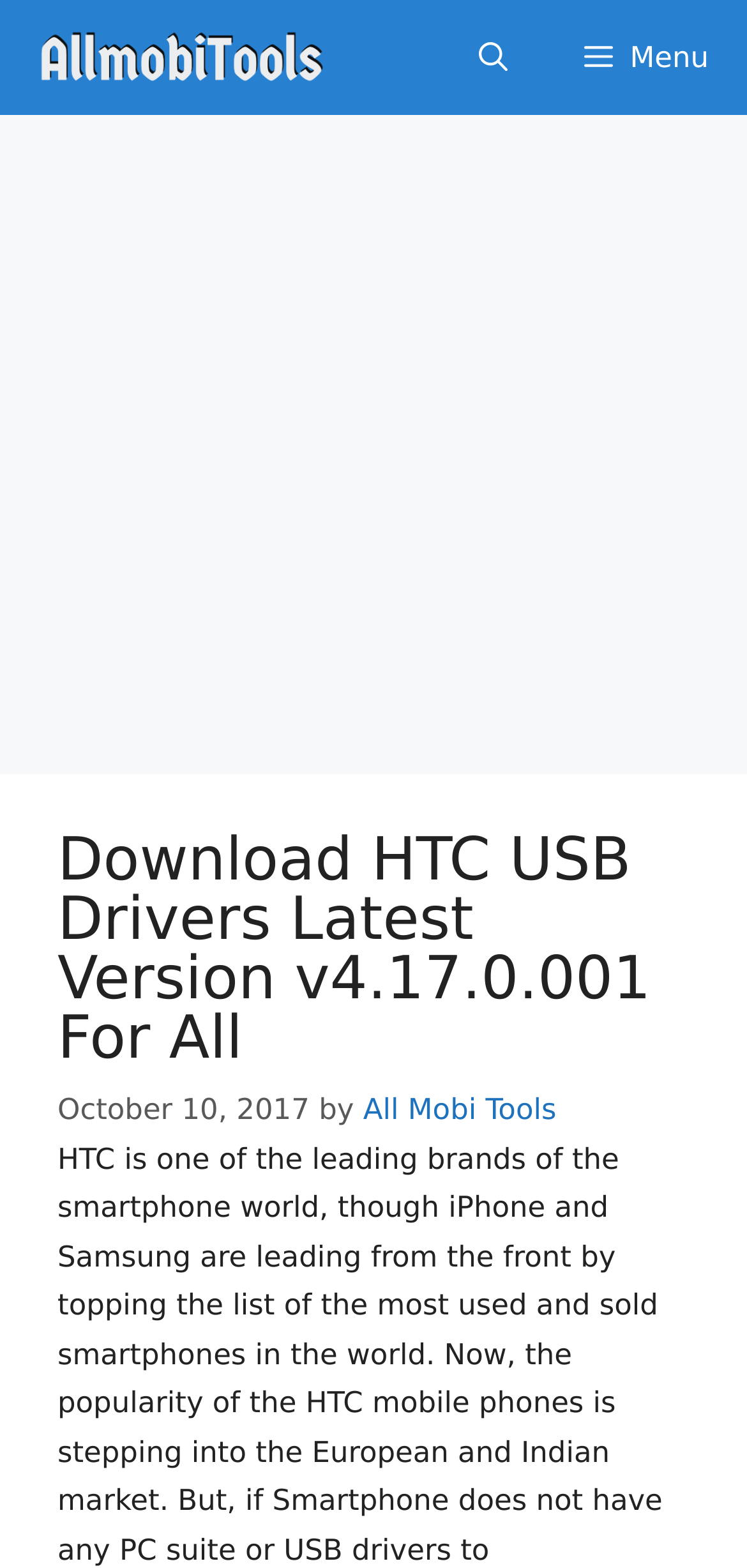Identify the bounding box for the UI element specified in this description: "Menu". The coordinates must be four float numbers between 0 and 1, formatted as [left, top, right, bottom].

[0.73, 0.0, 1.0, 0.073]